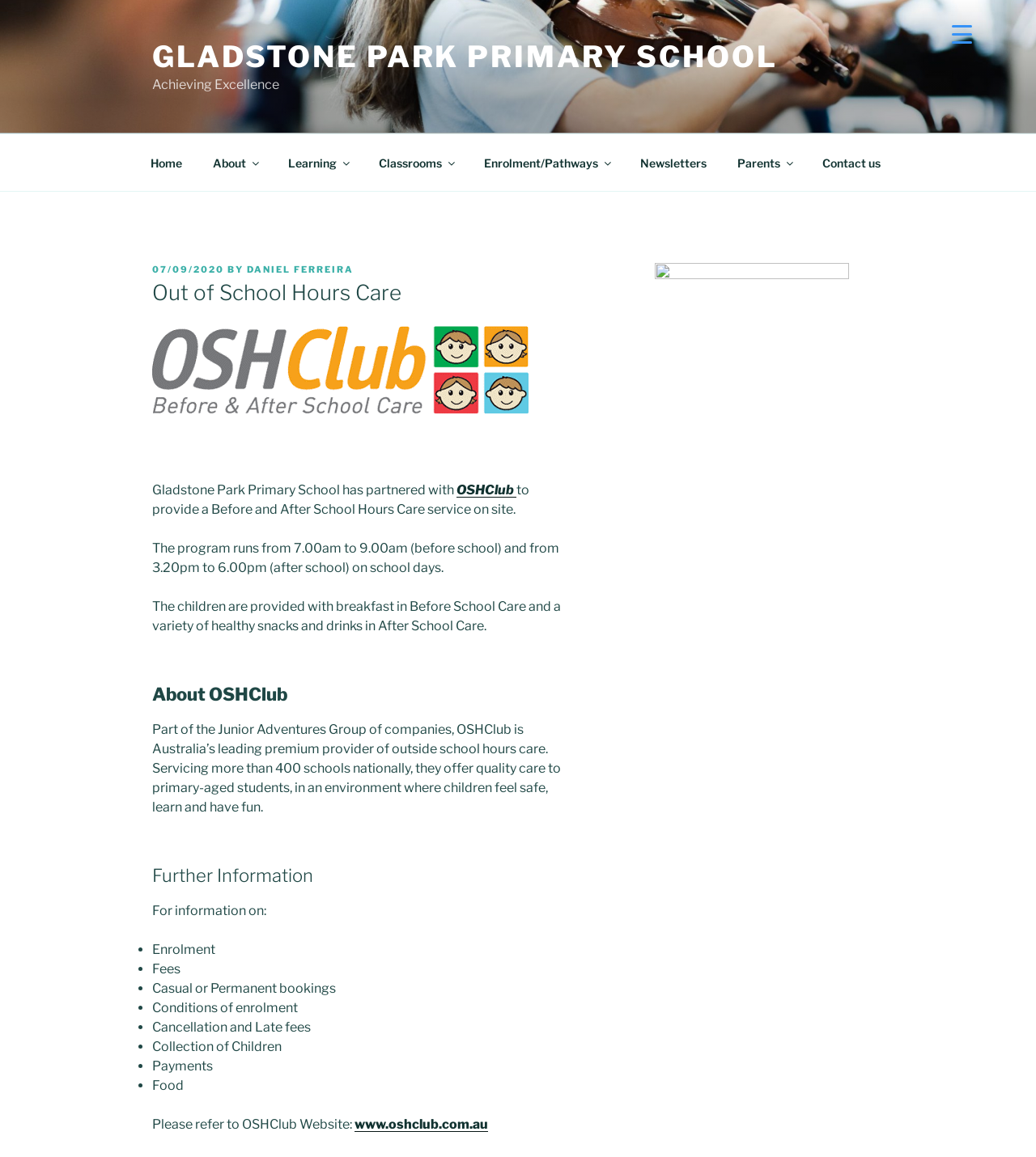Identify the bounding box coordinates of the element that should be clicked to fulfill this task: "Learn more about 'Out of School Hours Care'". The coordinates should be provided as four float numbers between 0 and 1, i.e., [left, top, right, bottom].

[0.147, 0.241, 0.556, 0.266]